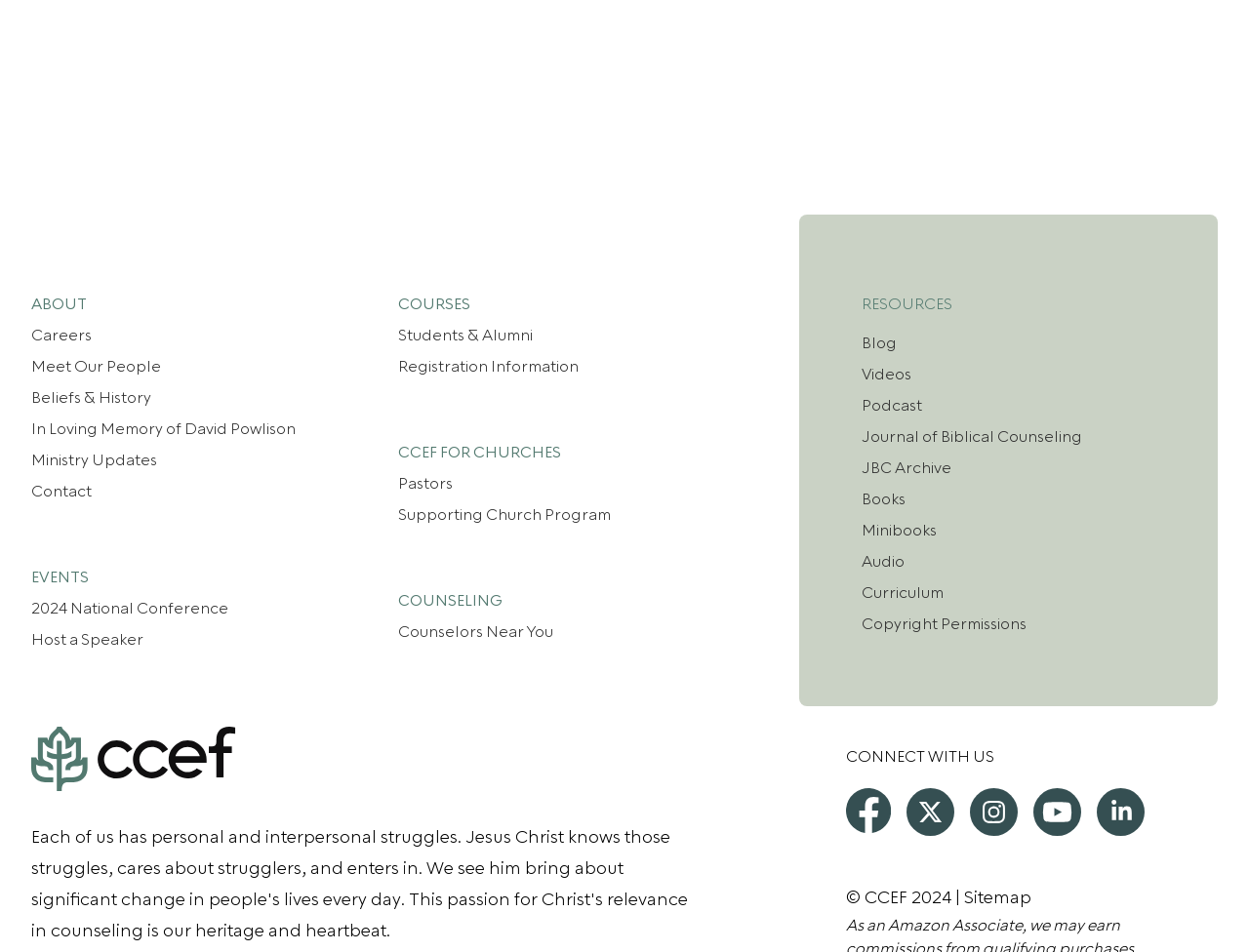Please pinpoint the bounding box coordinates for the region I should click to adhere to this instruction: "Follow CCEF on Facebook".

[0.677, 0.828, 0.714, 0.875]